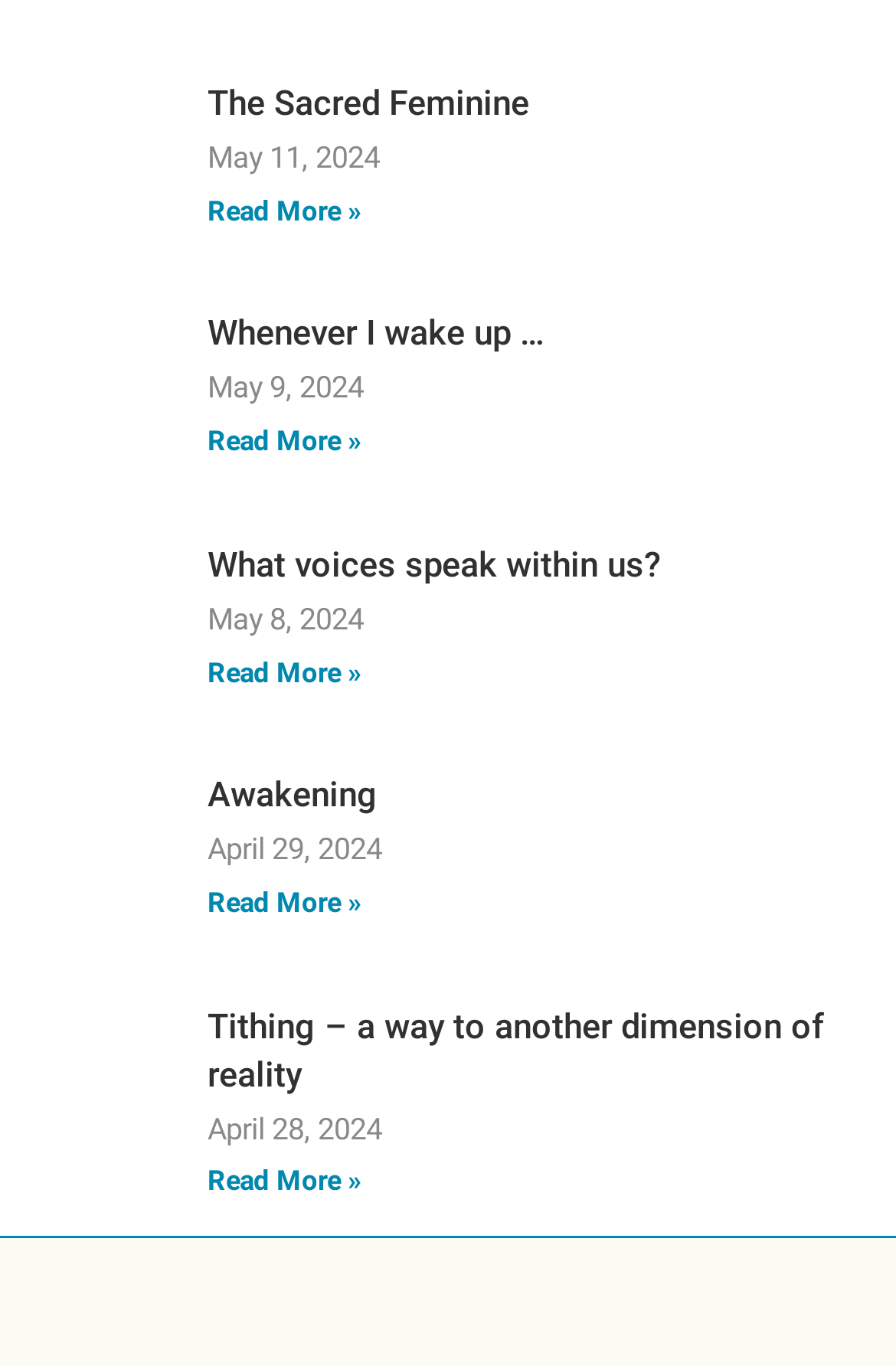Please reply with a single word or brief phrase to the question: 
How many articles are on this webpage?

5